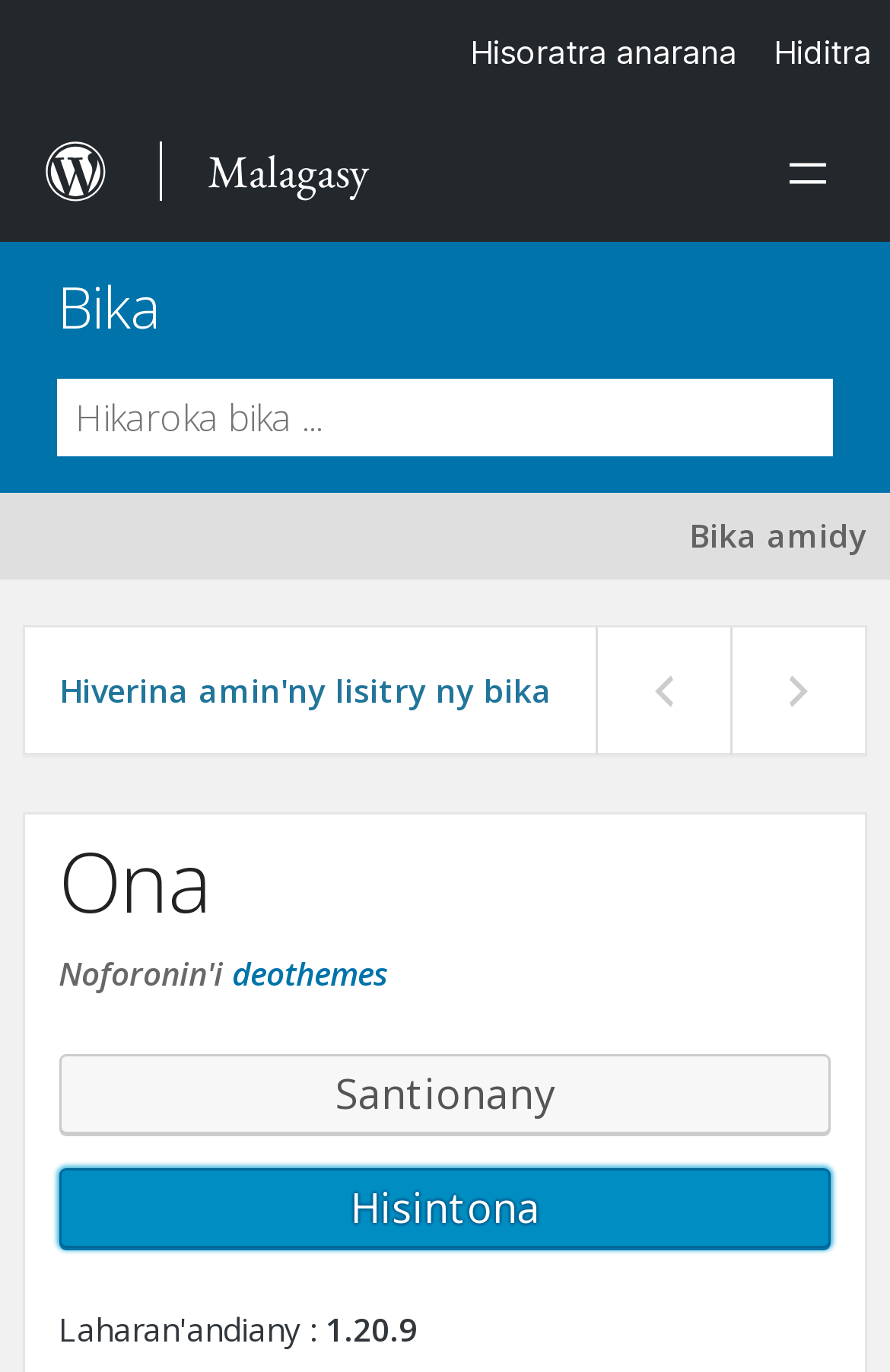Kindly determine the bounding box coordinates for the clickable area to achieve the given instruction: "Search for a theme".

[0.064, 0.276, 0.936, 0.332]